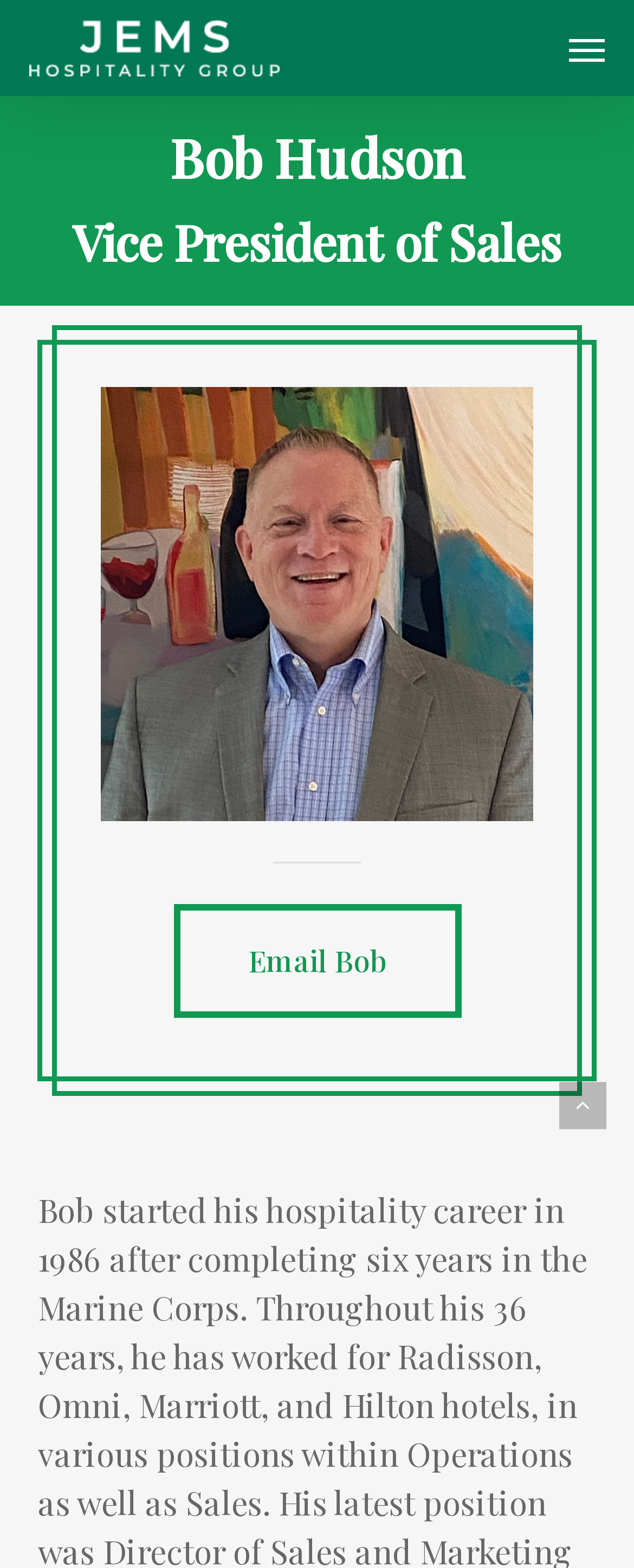What is Bob Hudson's job title?
Provide an in-depth answer to the question, covering all aspects.

By looking at the webpage, I can see a heading element that says 'Bob Hudson' and another heading element right below it that says 'Vice President of Sales'. This suggests that Bob Hudson is the person being referred to, and his job title is Vice President of Sales.